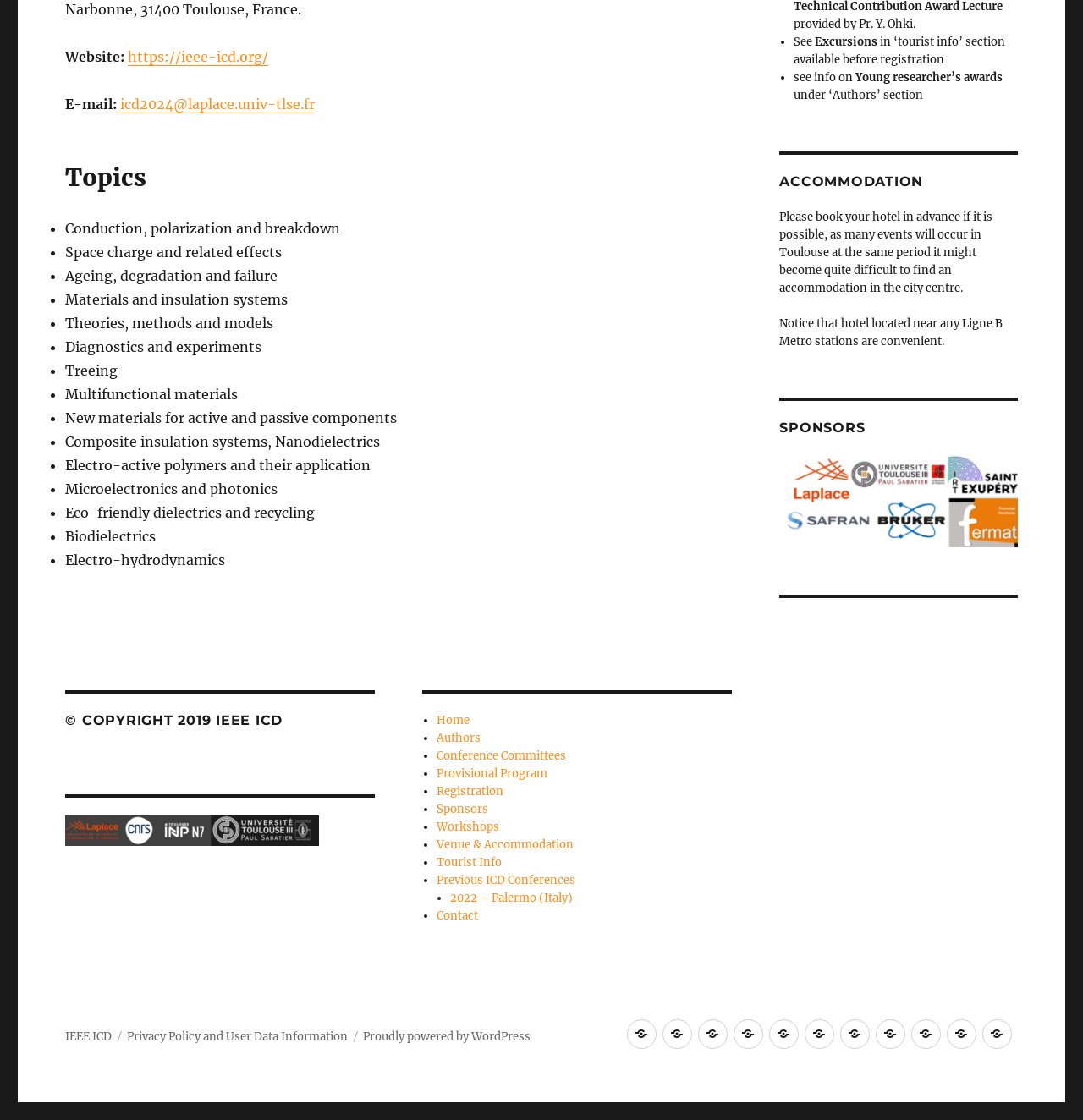What is the copyright year?
Based on the image content, provide your answer in one word or a short phrase.

2019